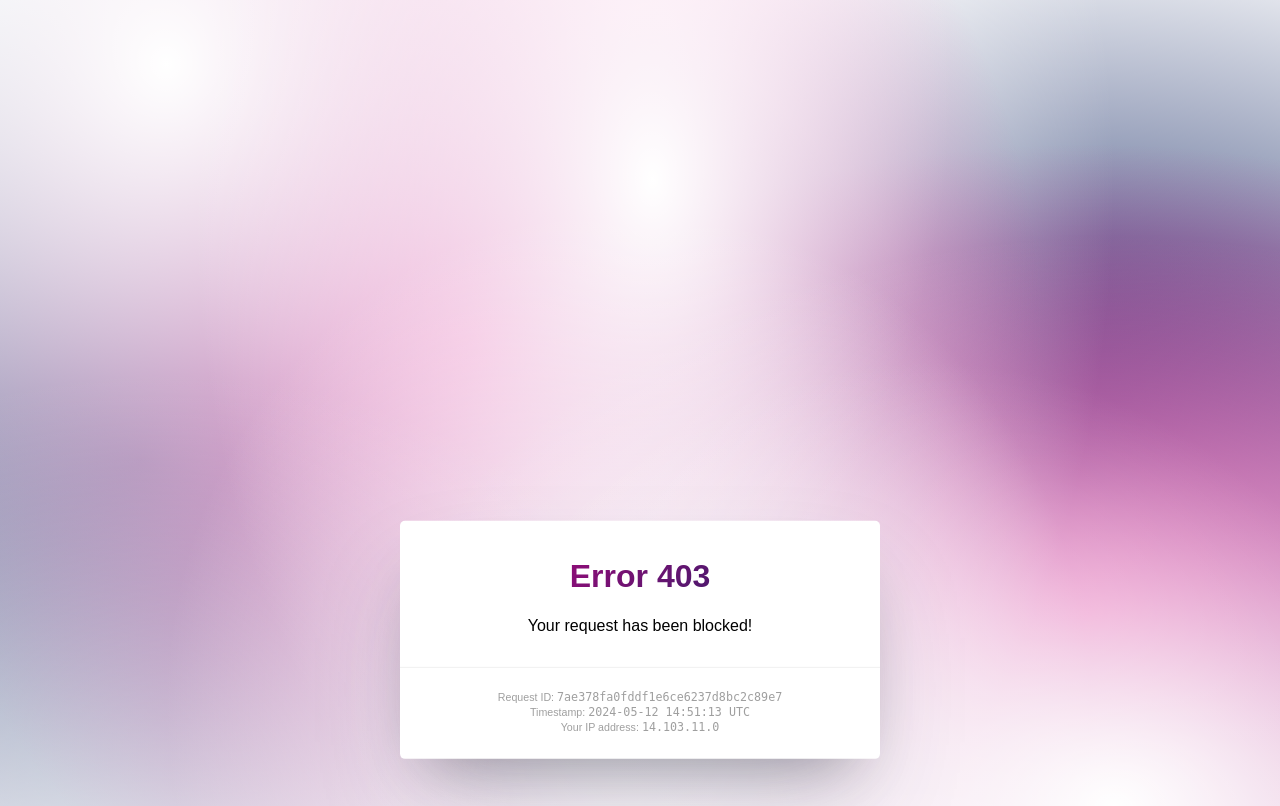What is the timestamp of the error?
Utilize the image to construct a detailed and well-explained answer.

The timestamp of the error is displayed as a static text element on the webpage, which is '2024-05-12 14:51:13 UTC', located below the 'Timestamp:' label.